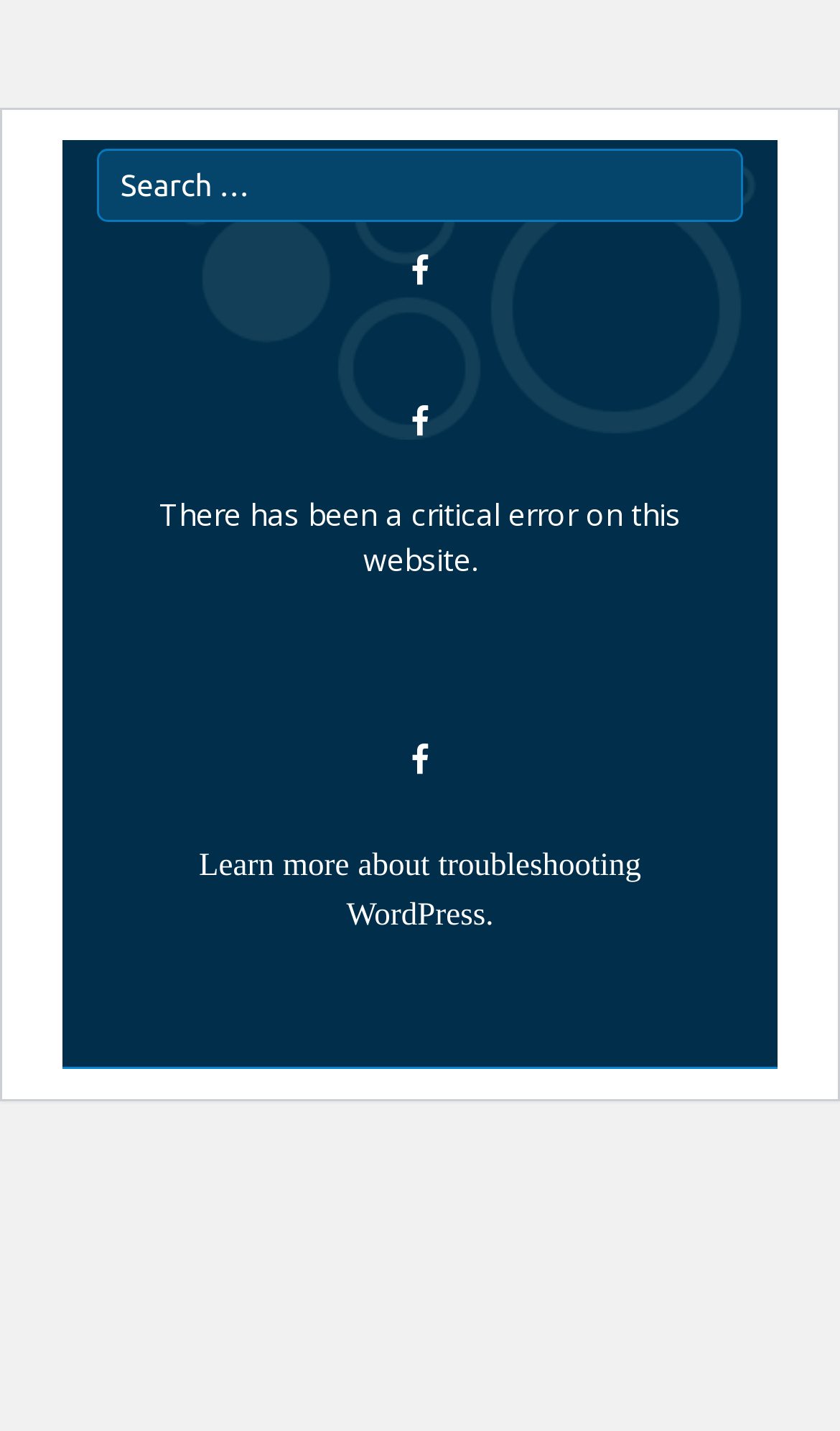Detail the features and information presented on the webpage.

The webpage appears to be an article or blog post with a title "Neurological Disorders Five Times More Likely to Cause Suicide | Blimpt". At the top of the page, there is a search bar with a label "Search for:" and a text input field, taking up most of the width of the page. 

Below the search bar, there are three icons, each represented by a "\uf09a" symbol, positioned horizontally and centered on the page. The first icon is accompanied by an error message "There has been a critical error on this website." The third icon is accompanied by a link to "Learn more about troubleshooting WordPress."